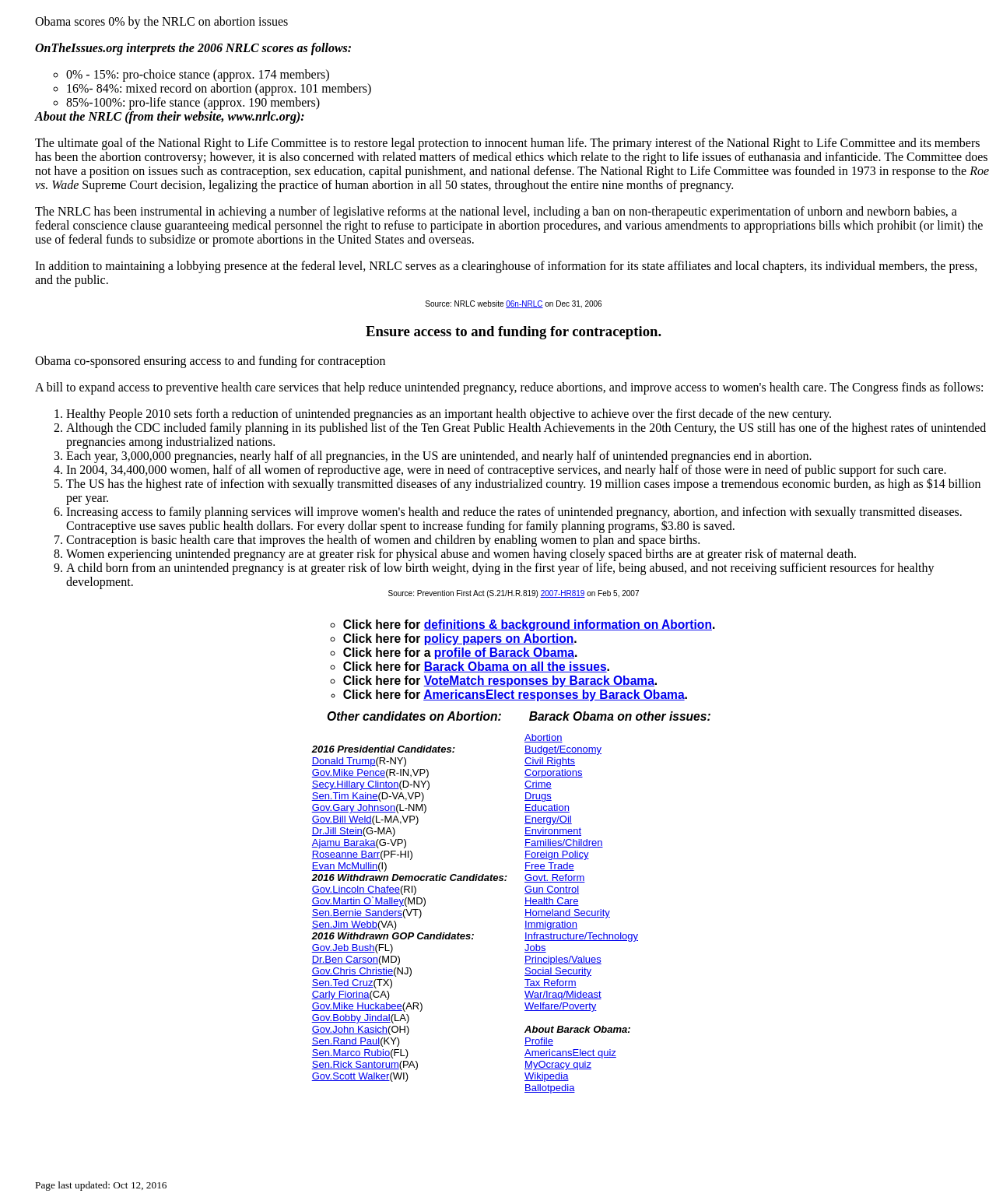Bounding box coordinates must be specified in the format (top-left x, top-left y, bottom-right x, bottom-right y). All values should be floating point numbers between 0 and 1. What are the bounding box coordinates of the UI element described as: profile of Barack Obama

[0.436, 0.537, 0.577, 0.548]